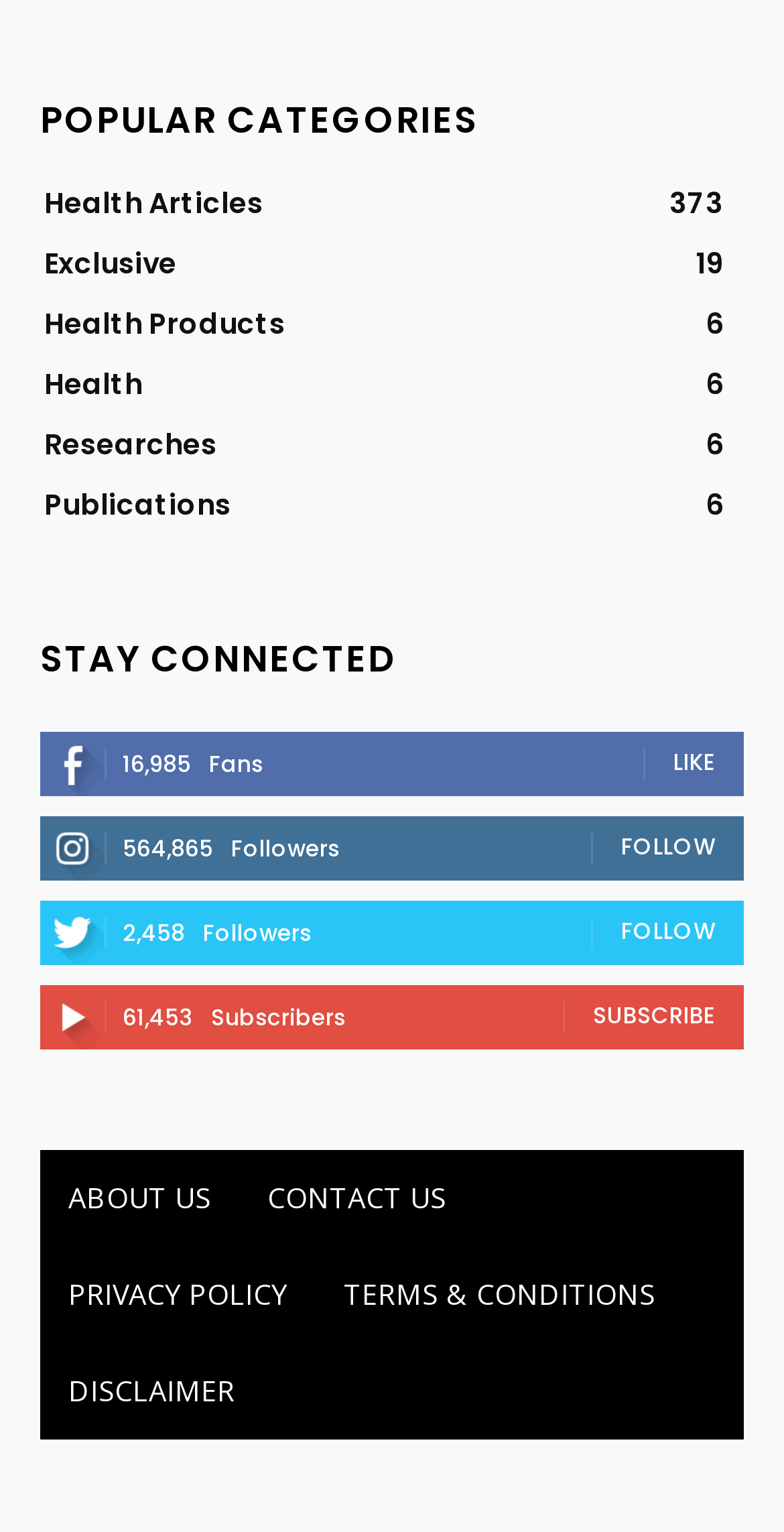From the details in the image, provide a thorough response to the question: How many followers are there?

I found the static text '564,865' next to the text 'Followers' under the 'STAY CONNECTED' heading, which indicates the number of followers.